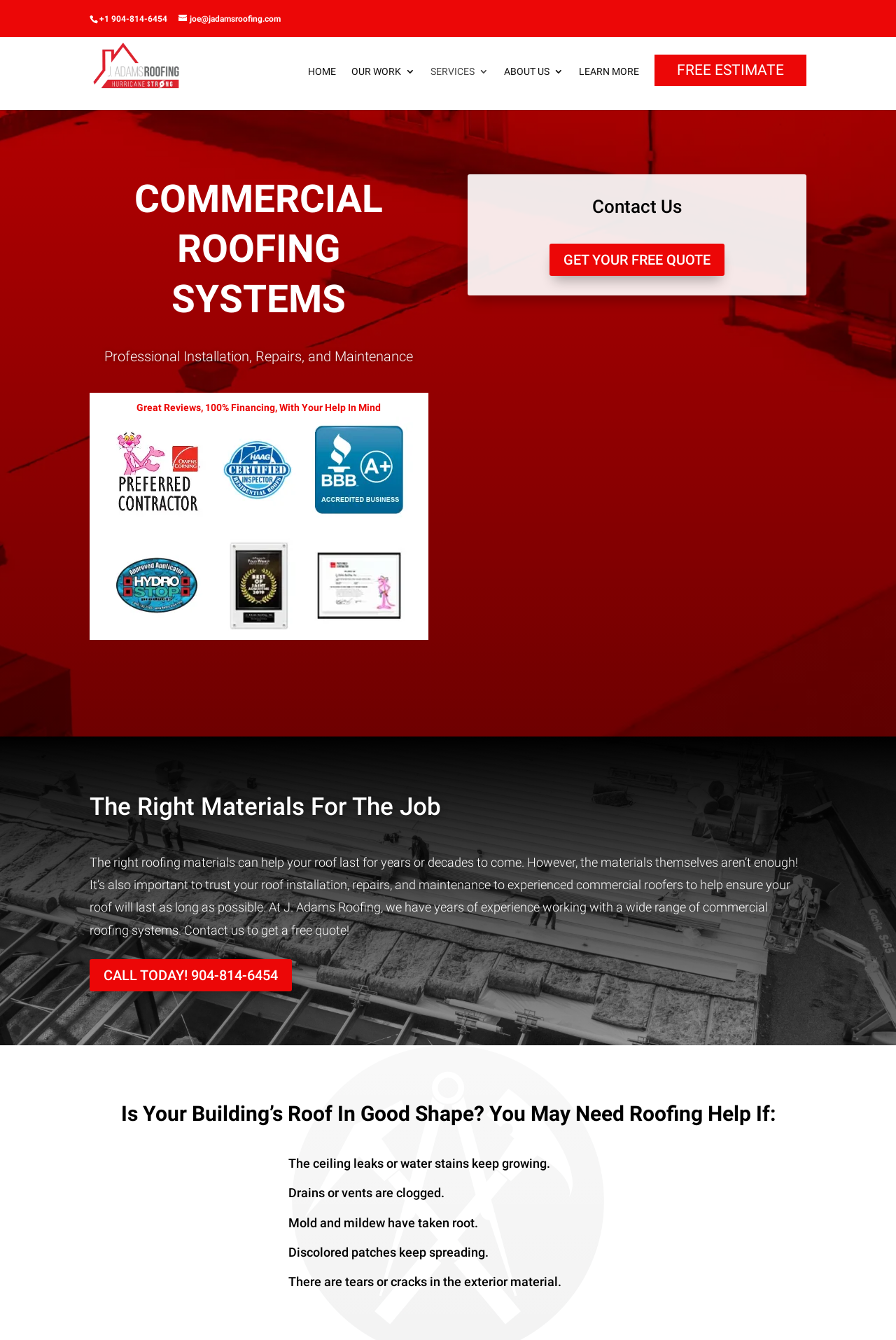Respond to the following question using a concise word or phrase: 
What is the condition of a building's roof if it has discolored patches?

It may need roofing help